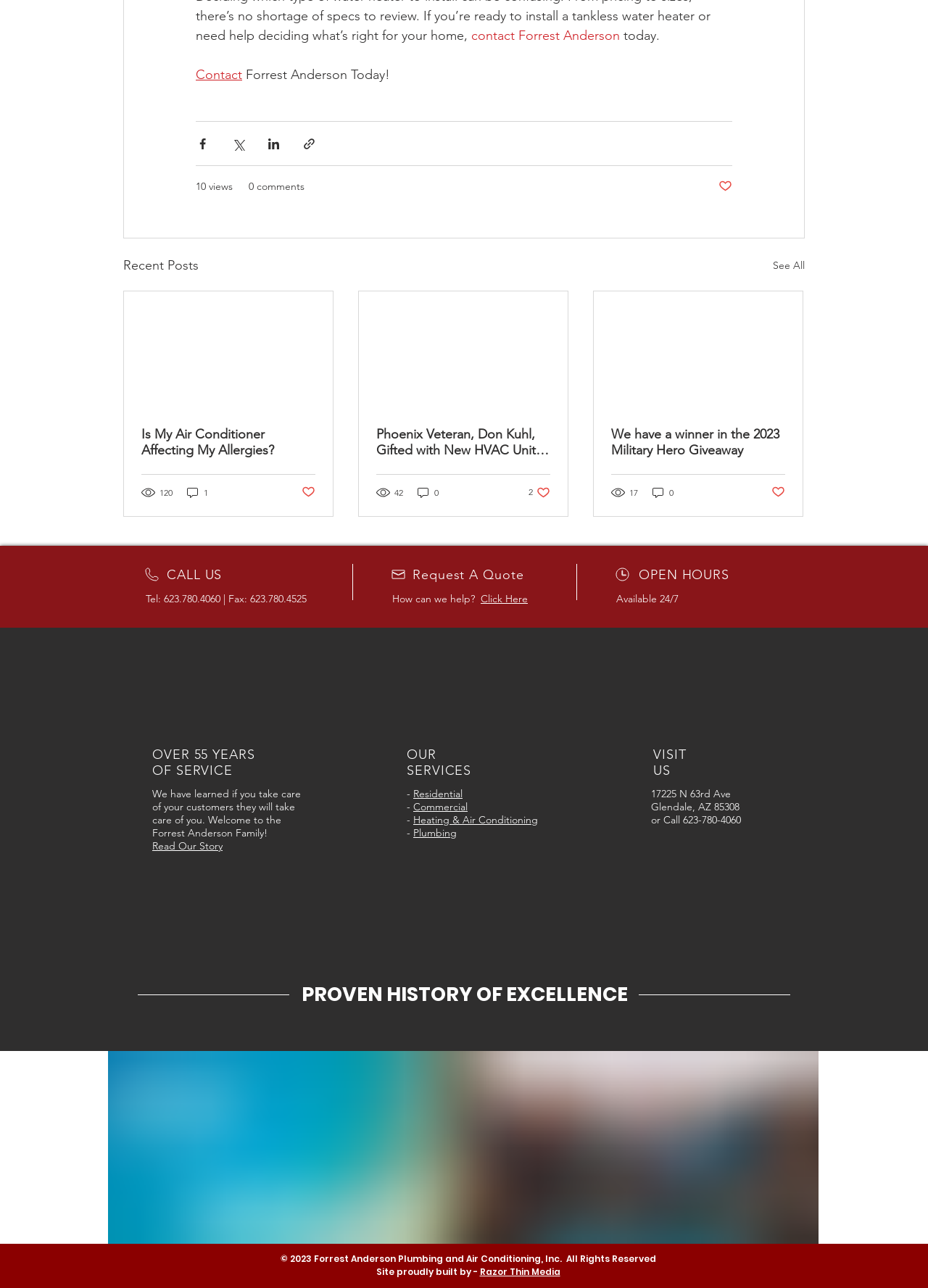Identify the bounding box coordinates of the clickable region to carry out the given instruction: "Visit the 'Residential' page".

[0.445, 0.611, 0.498, 0.621]